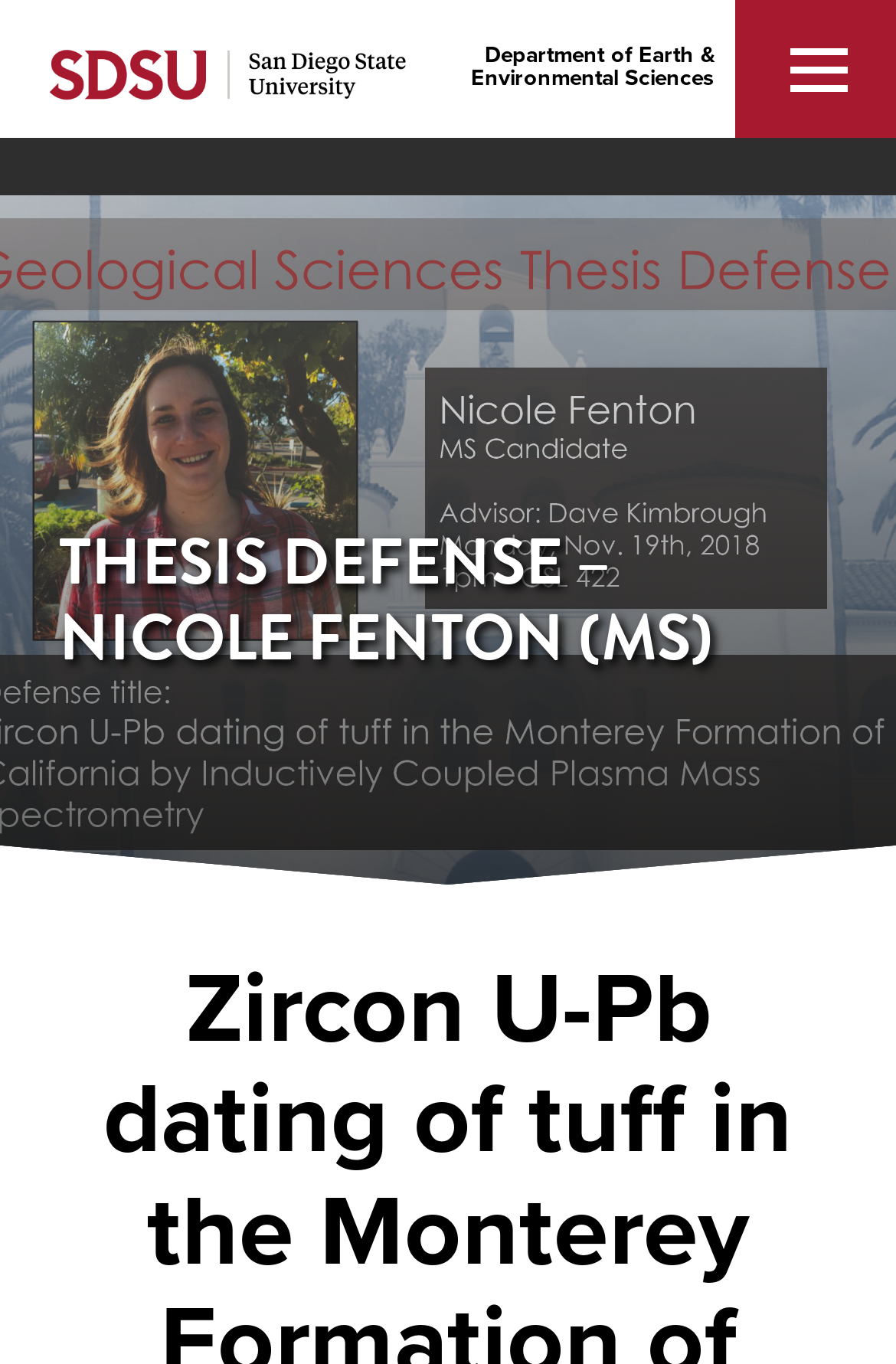Provide the bounding box coordinates of the UI element this sentence describes: "alt="San Diego State University"".

[0.271, 0.026, 0.458, 0.084]